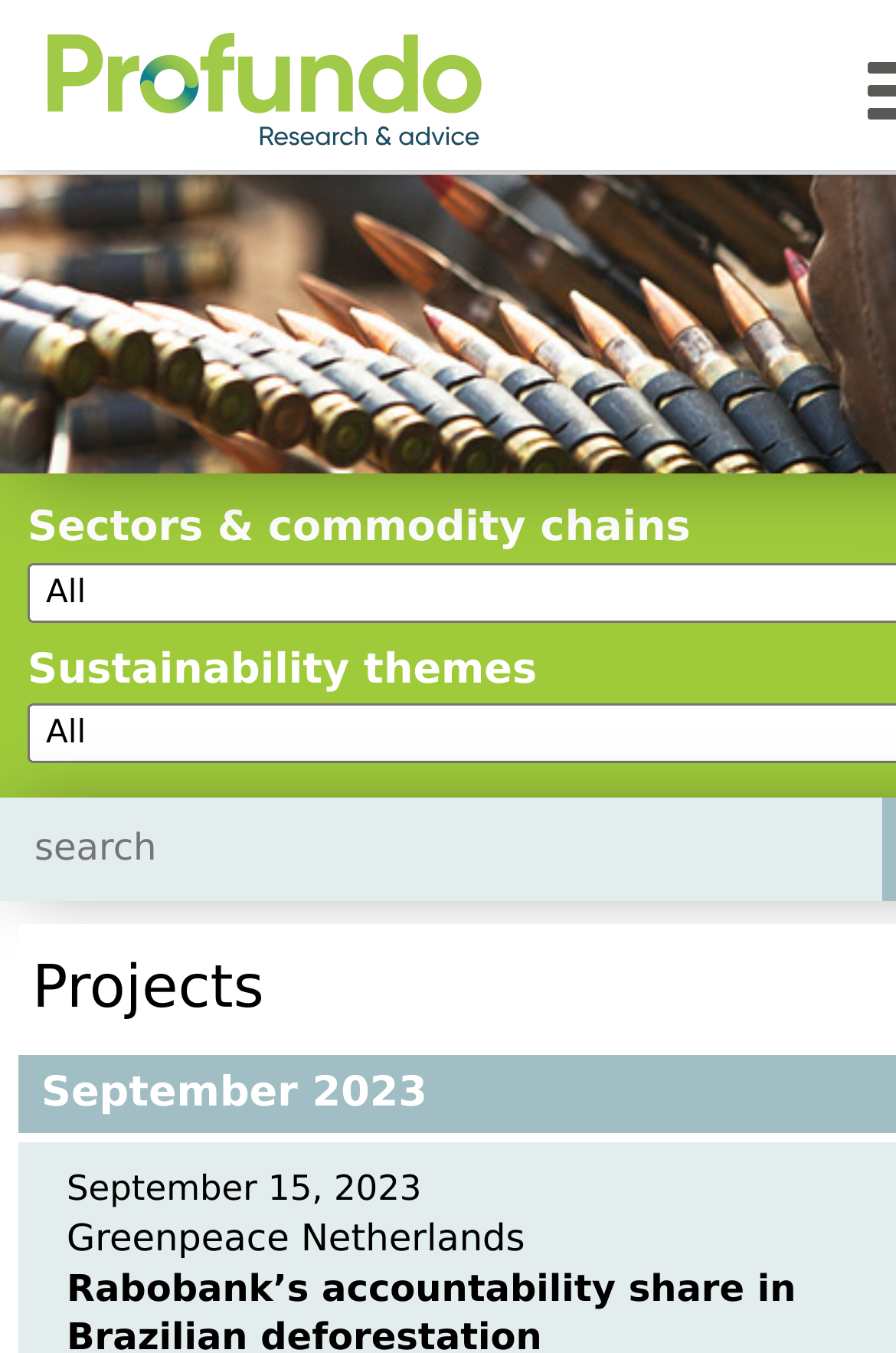How many images are on the top section?
Please provide a single word or phrase as the answer based on the screenshot.

3